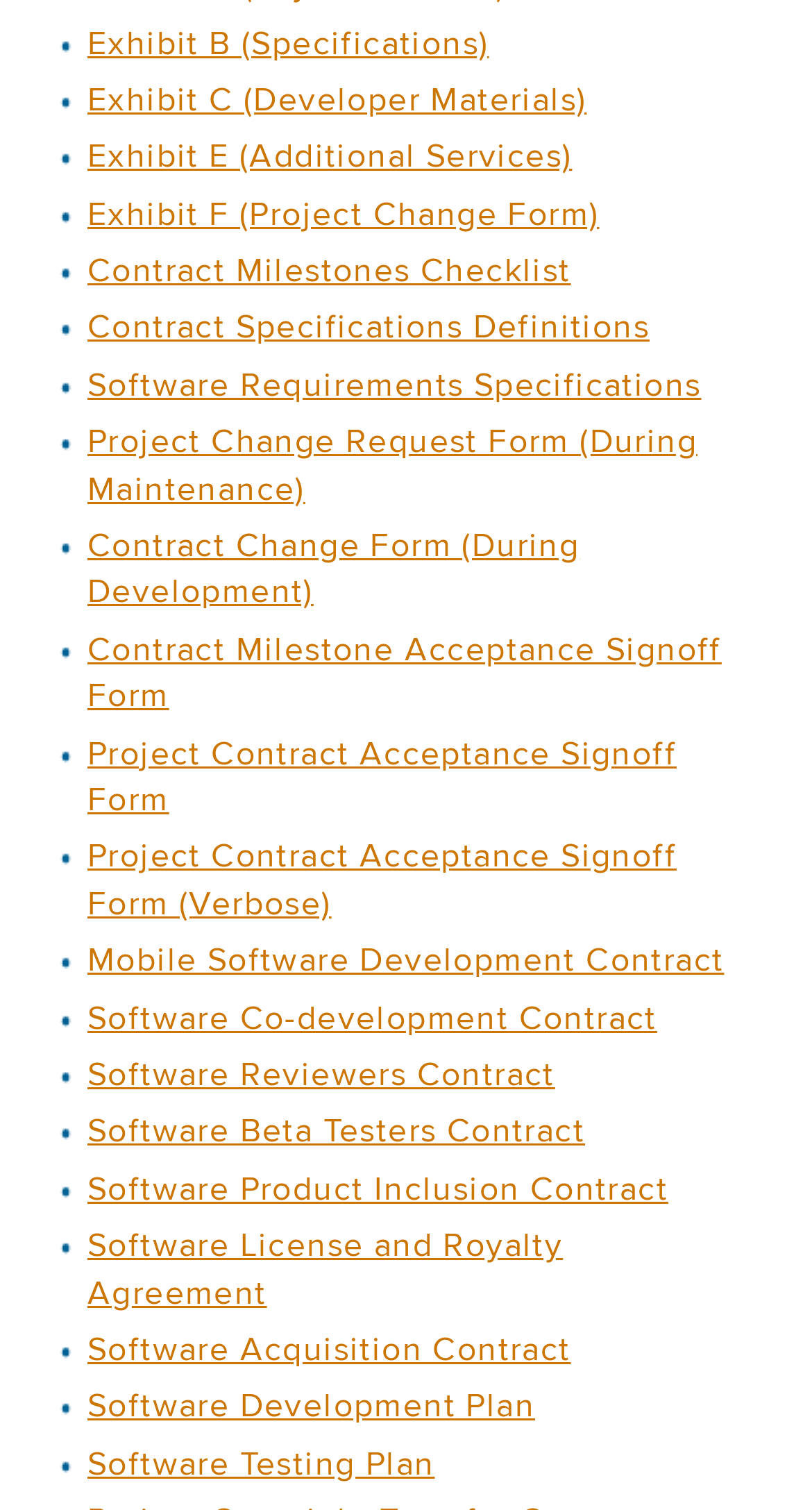Use the information in the screenshot to answer the question comprehensively: What type of document is 'Software Development Plan'?

Based on the title of the link 'Software Development Plan', it can be inferred that this document outlines the plan and approach for developing a software, including the steps, timelines, and resources required.